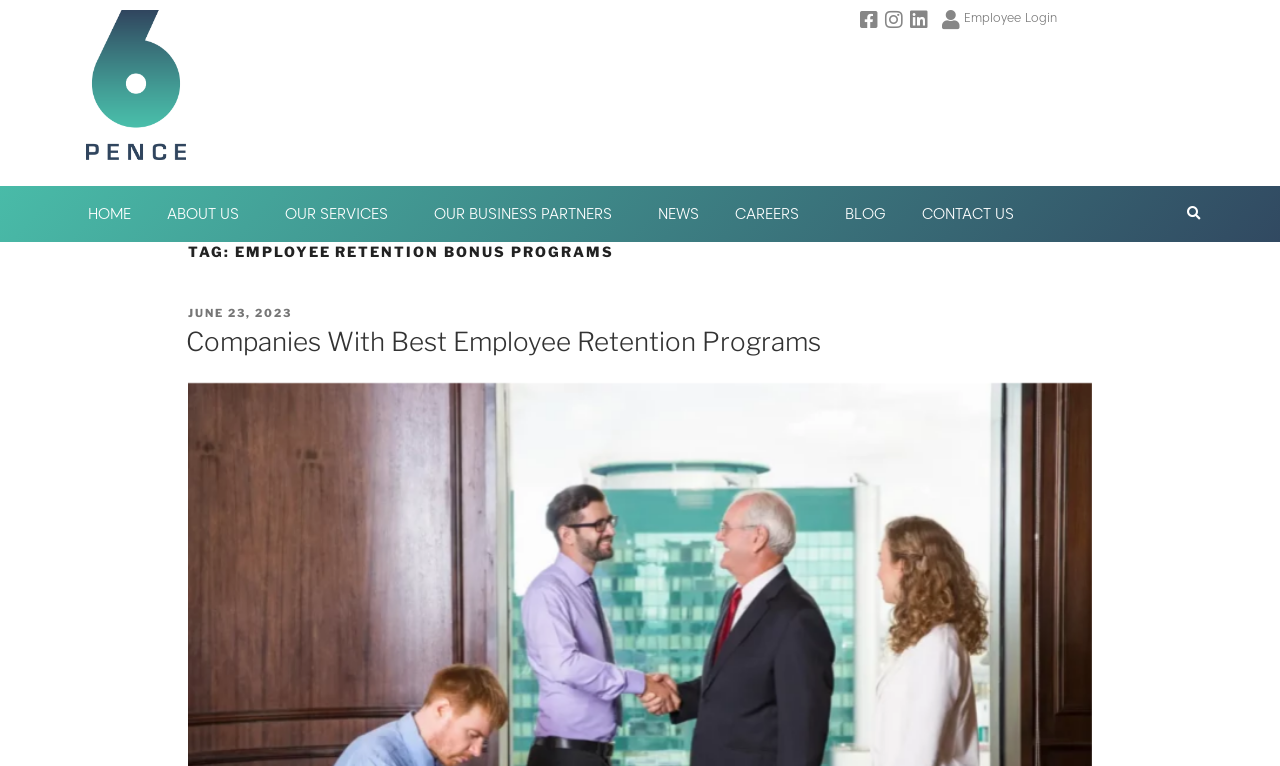Please answer the following question using a single word or phrase: Is the search bar located at the top right corner?

Yes